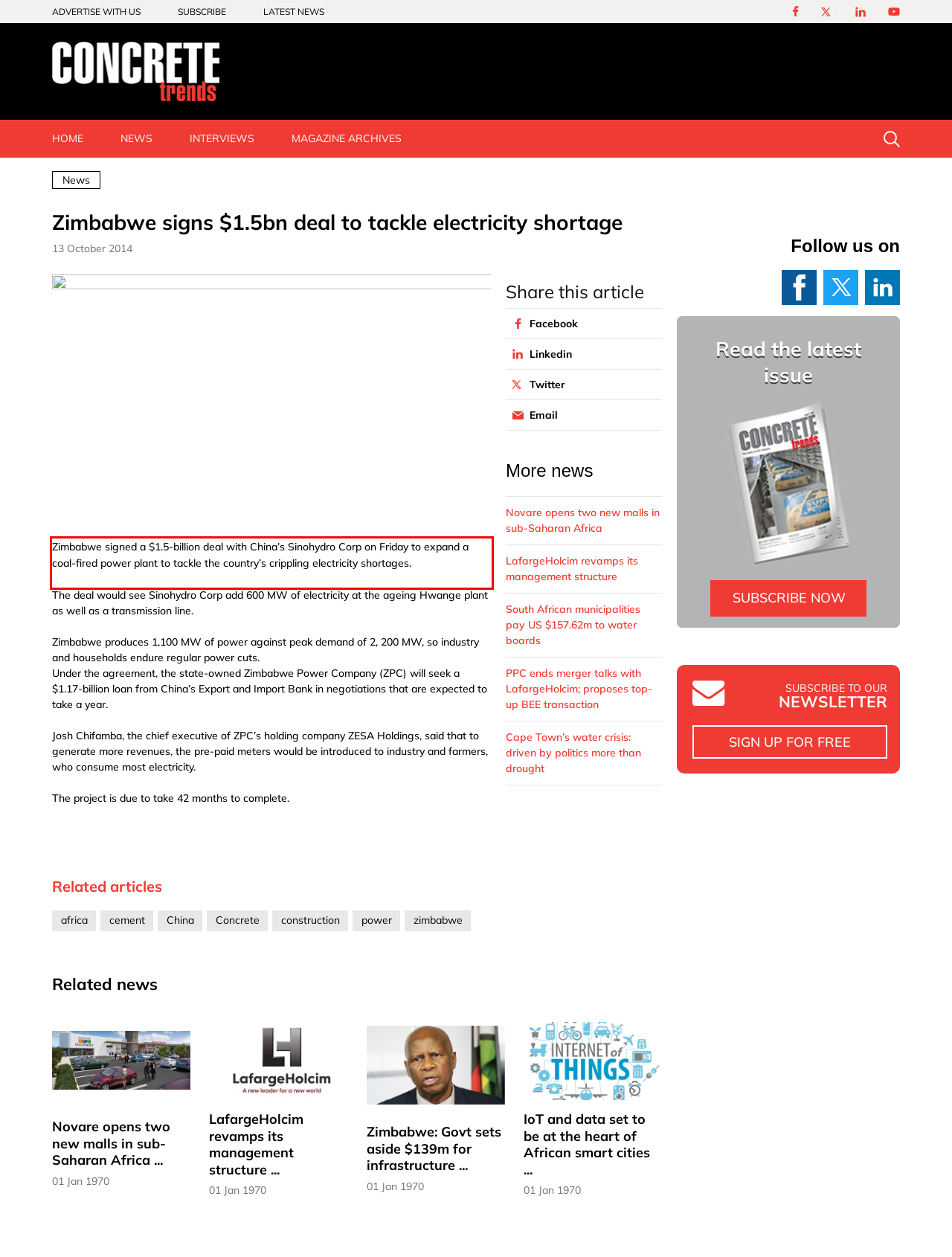Review the webpage screenshot provided, and perform OCR to extract the text from the red bounding box.

Zimbabwe signed a $1.5-billion deal with China’s Sinohydro Corp on Friday to expand a coal-fired power plant to tackle the country’s crippling electricity shortages.